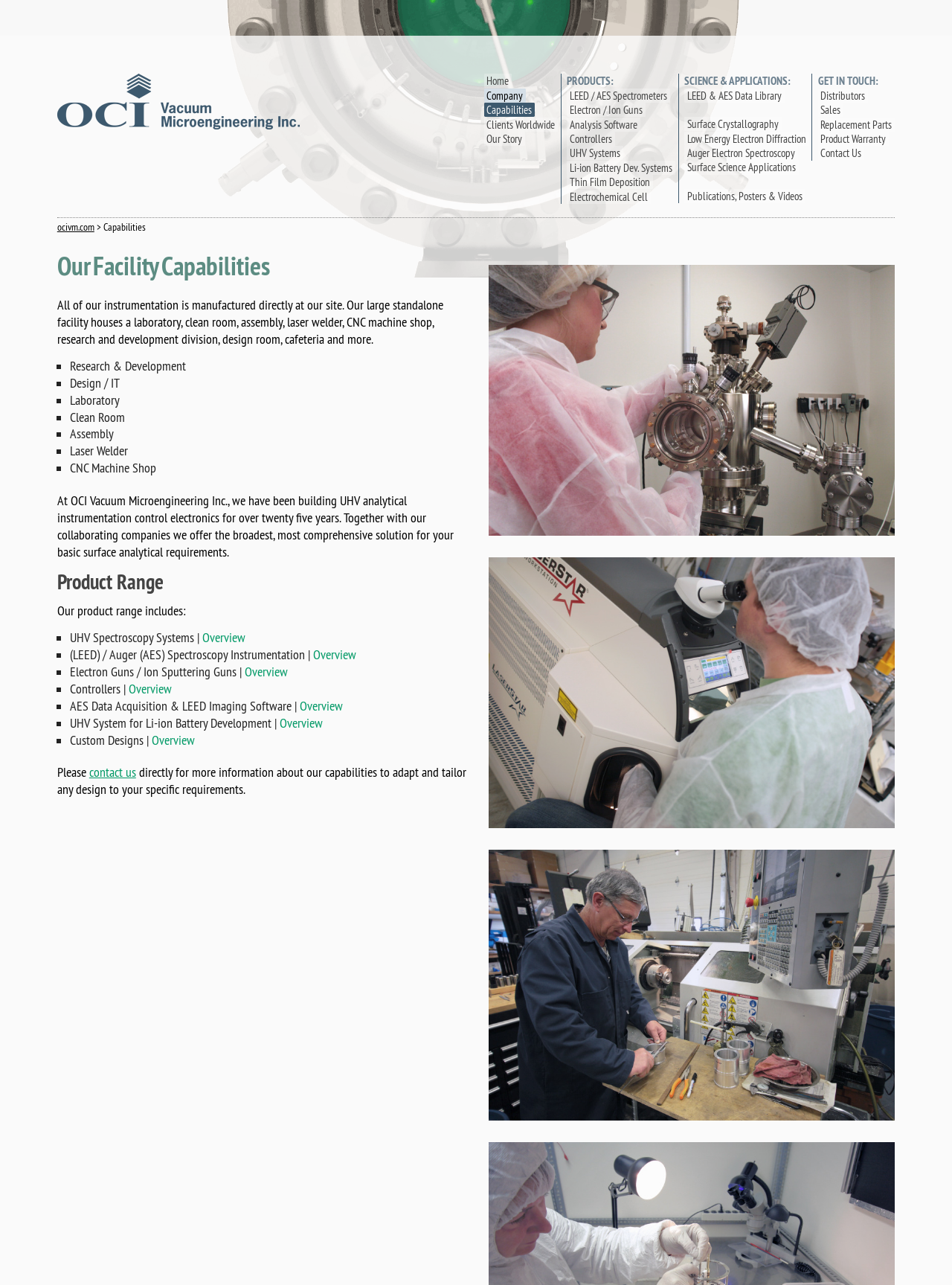Specify the bounding box coordinates of the area to click in order to execute this command: 'Explore Surface Crystallography applications'. The coordinates should consist of four float numbers ranging from 0 to 1, and should be formatted as [left, top, right, bottom].

[0.719, 0.091, 0.821, 0.102]